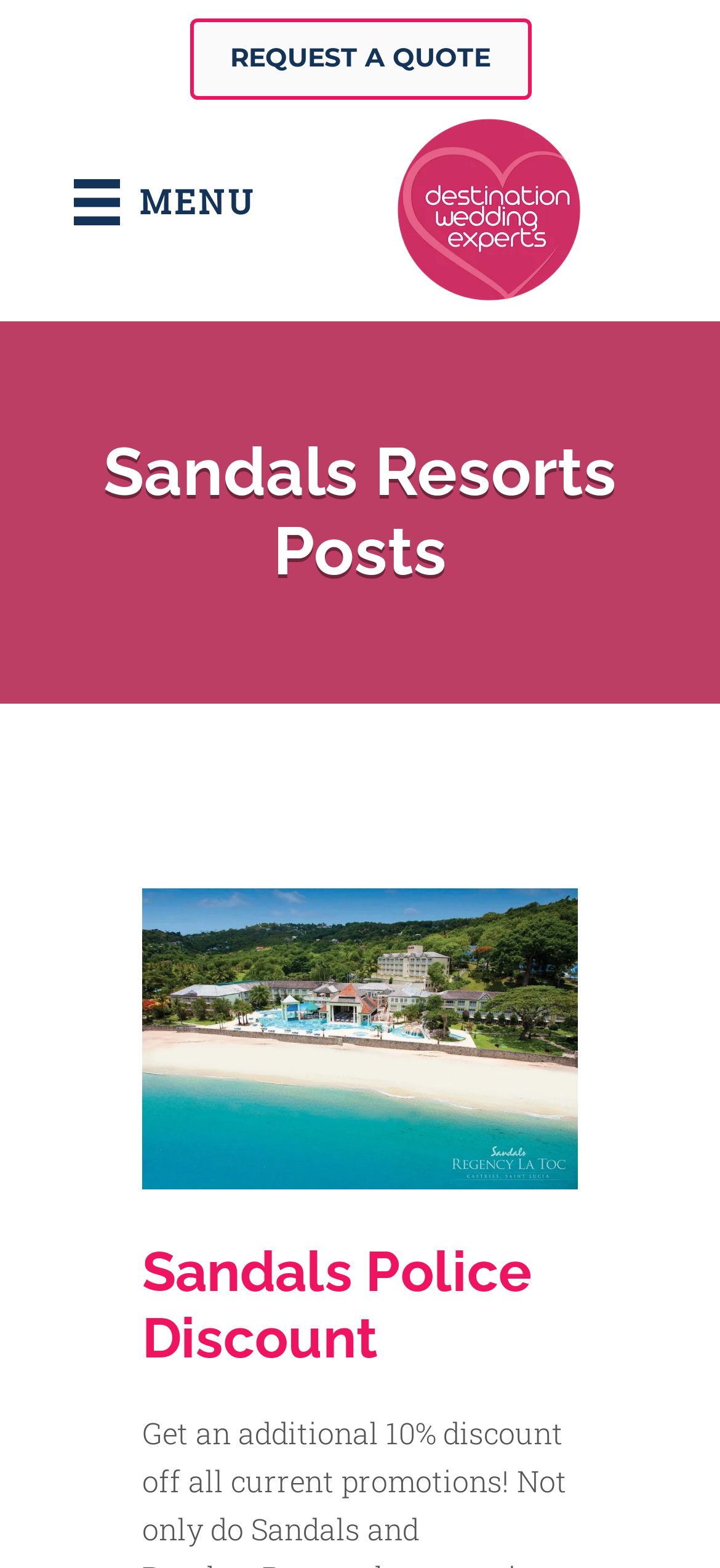Extract the main headline from the webpage and generate its text.

Sandals Resorts Posts